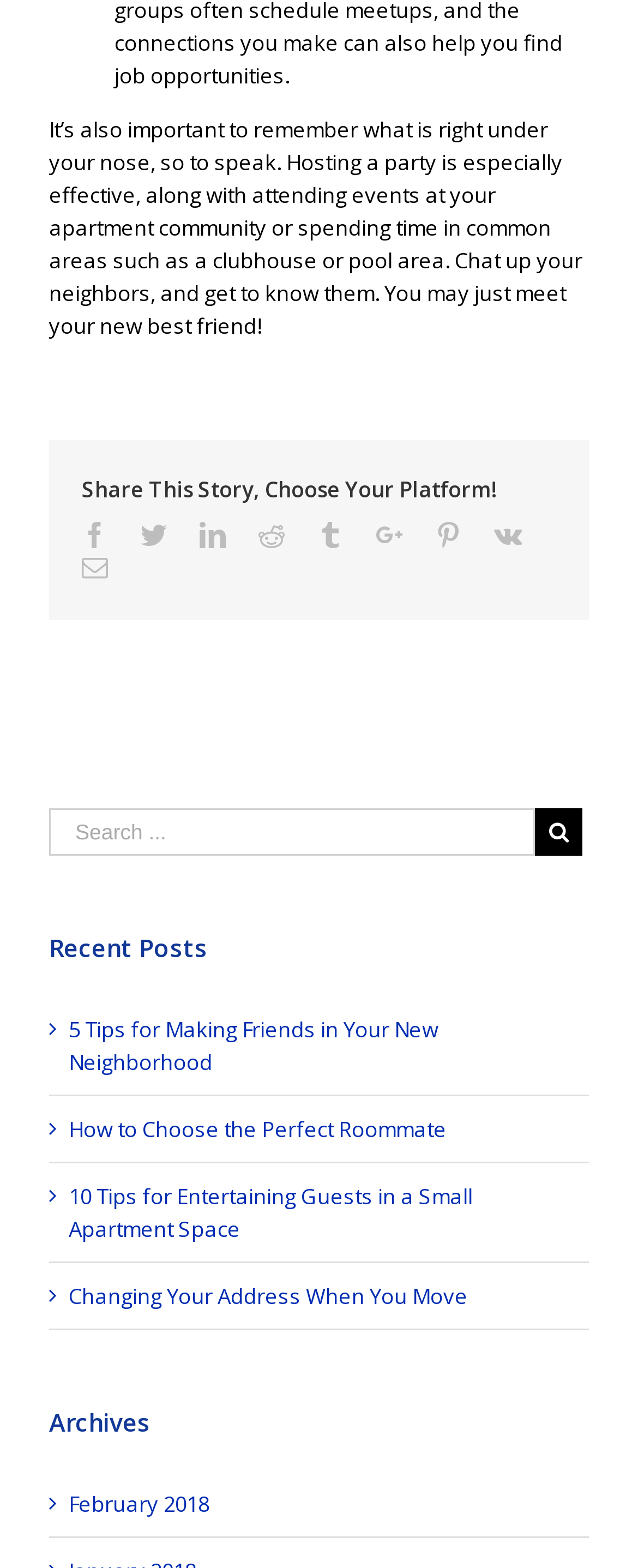Please identify the bounding box coordinates of the area I need to click to accomplish the following instruction: "Share this story on Facebook".

[0.128, 0.333, 0.169, 0.349]